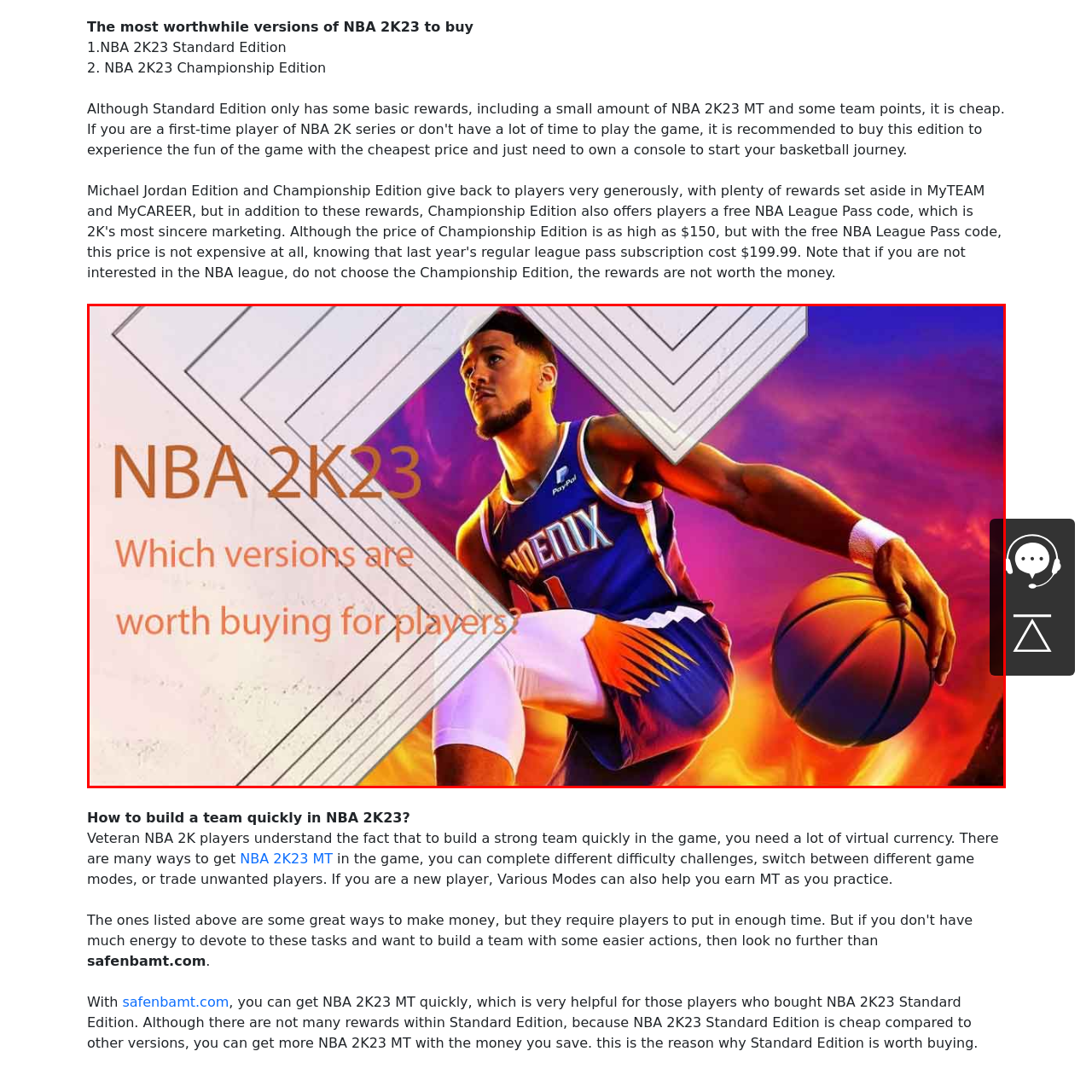Describe in detail what is depicted in the image enclosed by the red lines.

The image features vibrant graphics related to the popular video game NBA 2K23. In the foreground, a player wearing a Phoenix jersey is depicted, skillfully holding a basketball, embodying the competitive spirit of the game. The backdrop is a dynamic explosion of colors, enhancing the energetic vibe of basketball. Accompanying the imagery is bold text that poses a question: "Which versions are worth buying for players?" This caption serves to engage potential gamers, encouraging them to consider the best options available, as they explore their choices in the NBA 2K23 universe.